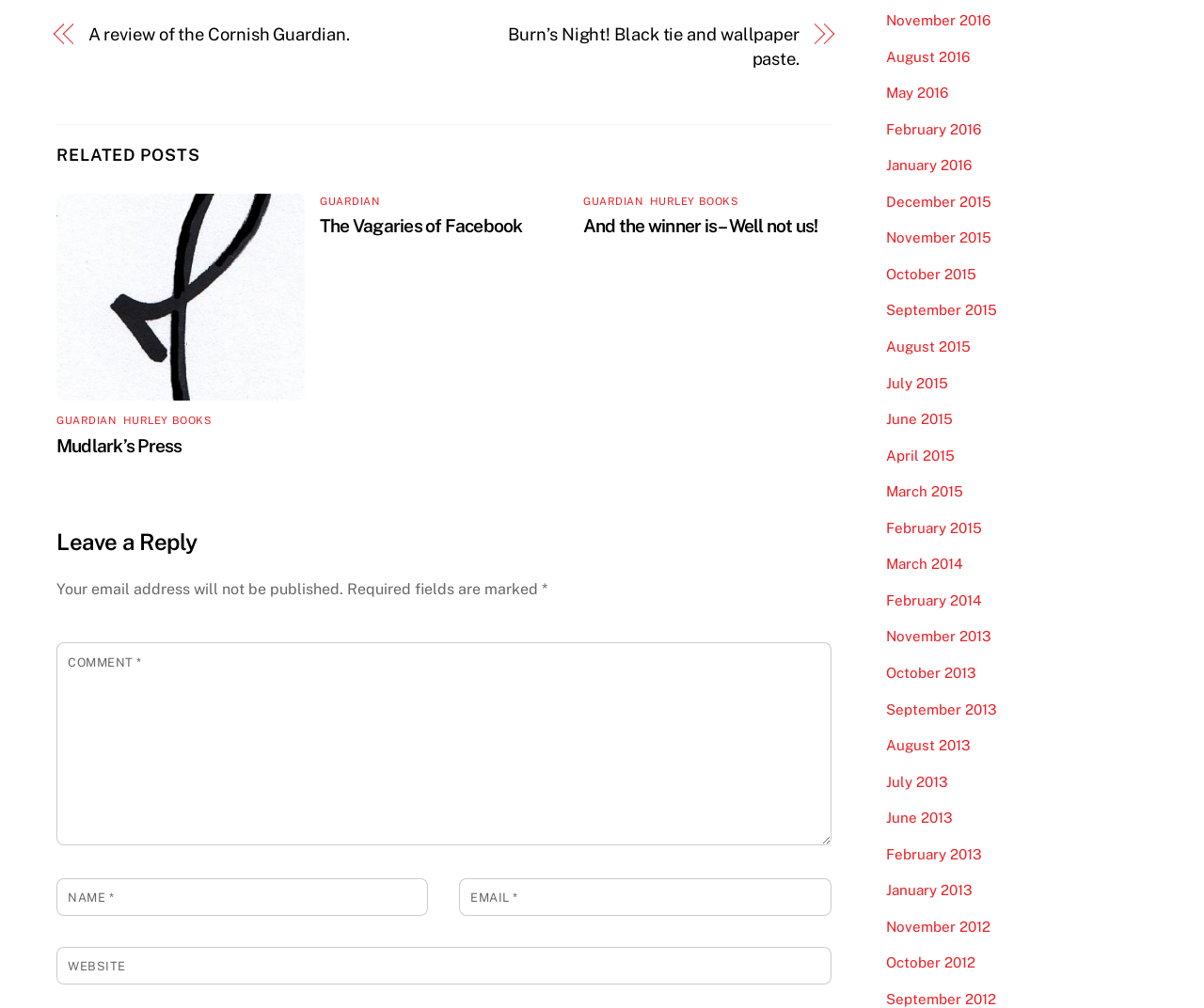Locate the bounding box of the user interface element based on this description: "parent_node: EMAIL * aria-describedby="email-notes" name="email"".

[0.381, 0.871, 0.69, 0.909]